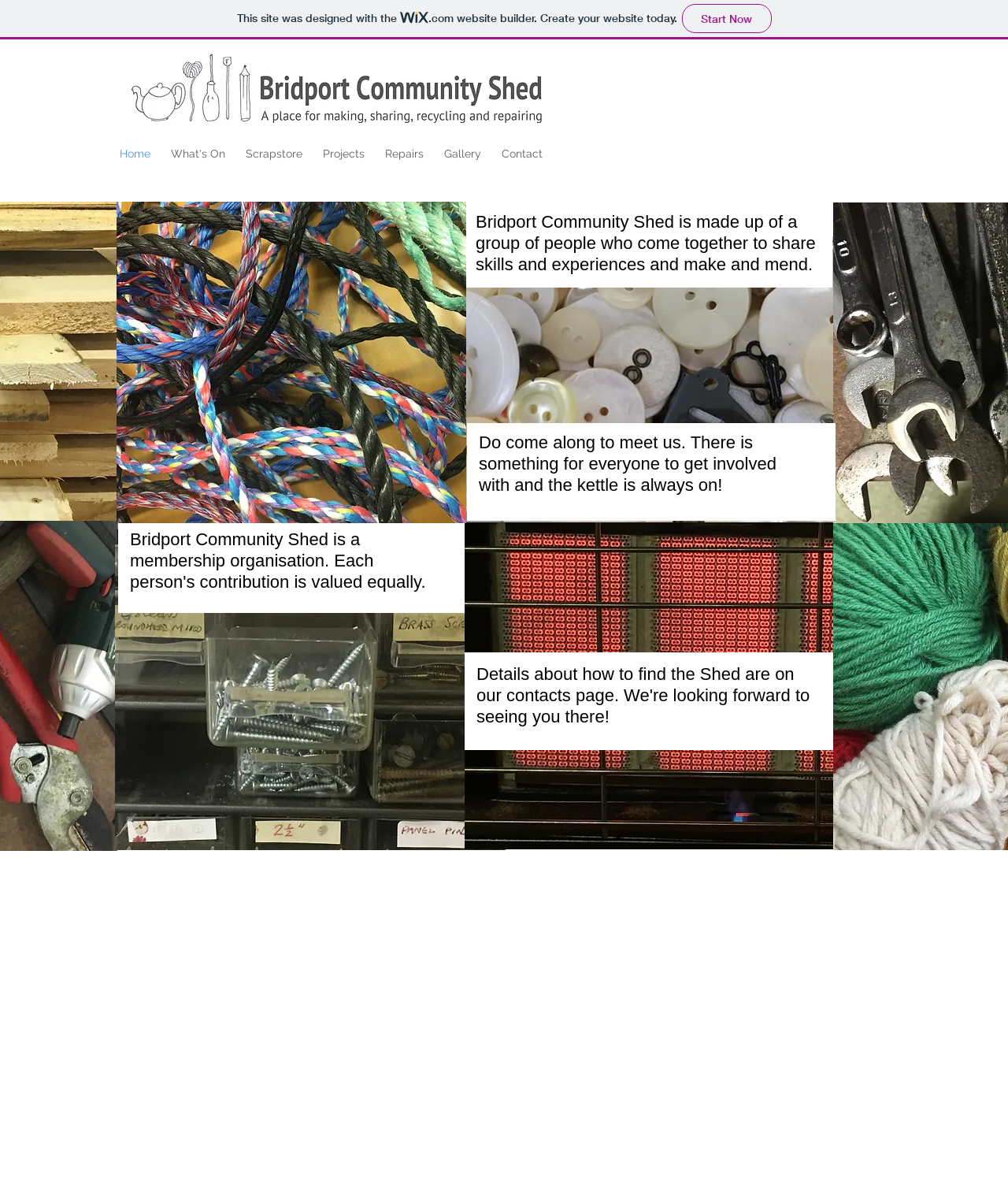Is Bridport Community Shed a membership organisation?
Give a one-word or short-phrase answer derived from the screenshot.

Yes